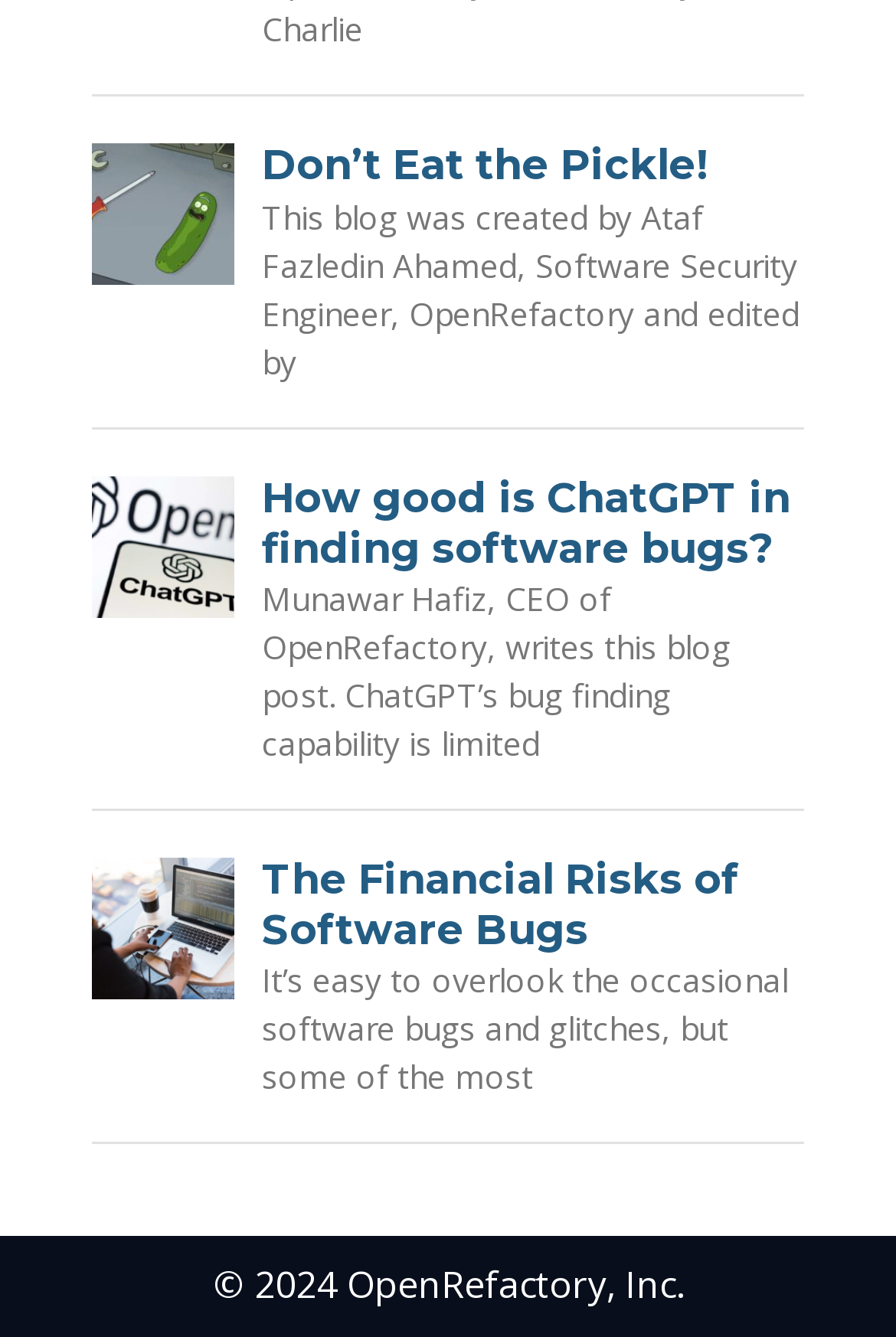Please answer the following question using a single word or phrase: 
Who edited the blog?

Ataf Fazledin Ahamed